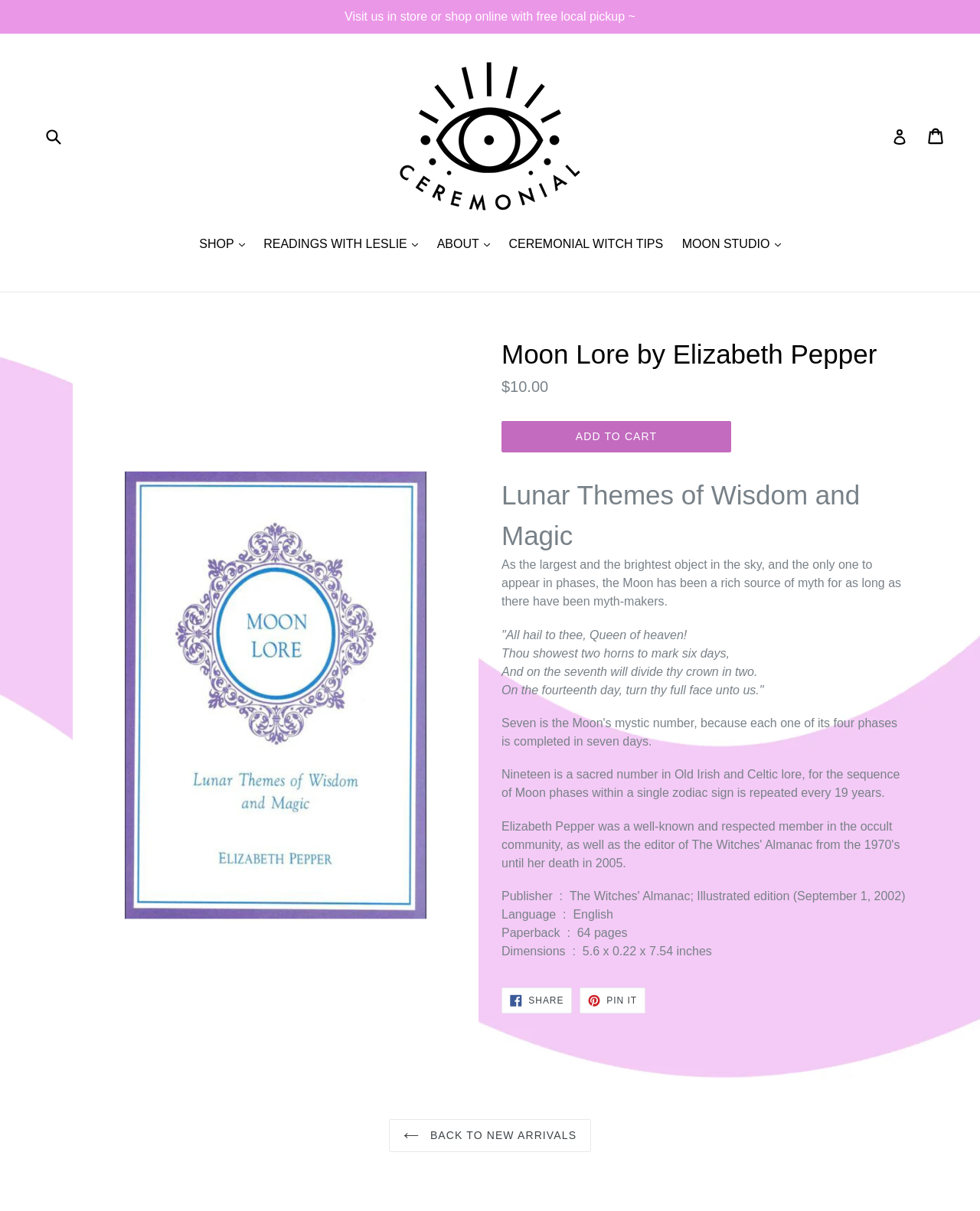Determine the bounding box coordinates of the area to click in order to meet this instruction: "Explore the Ceremonial section".

[0.402, 0.047, 0.598, 0.178]